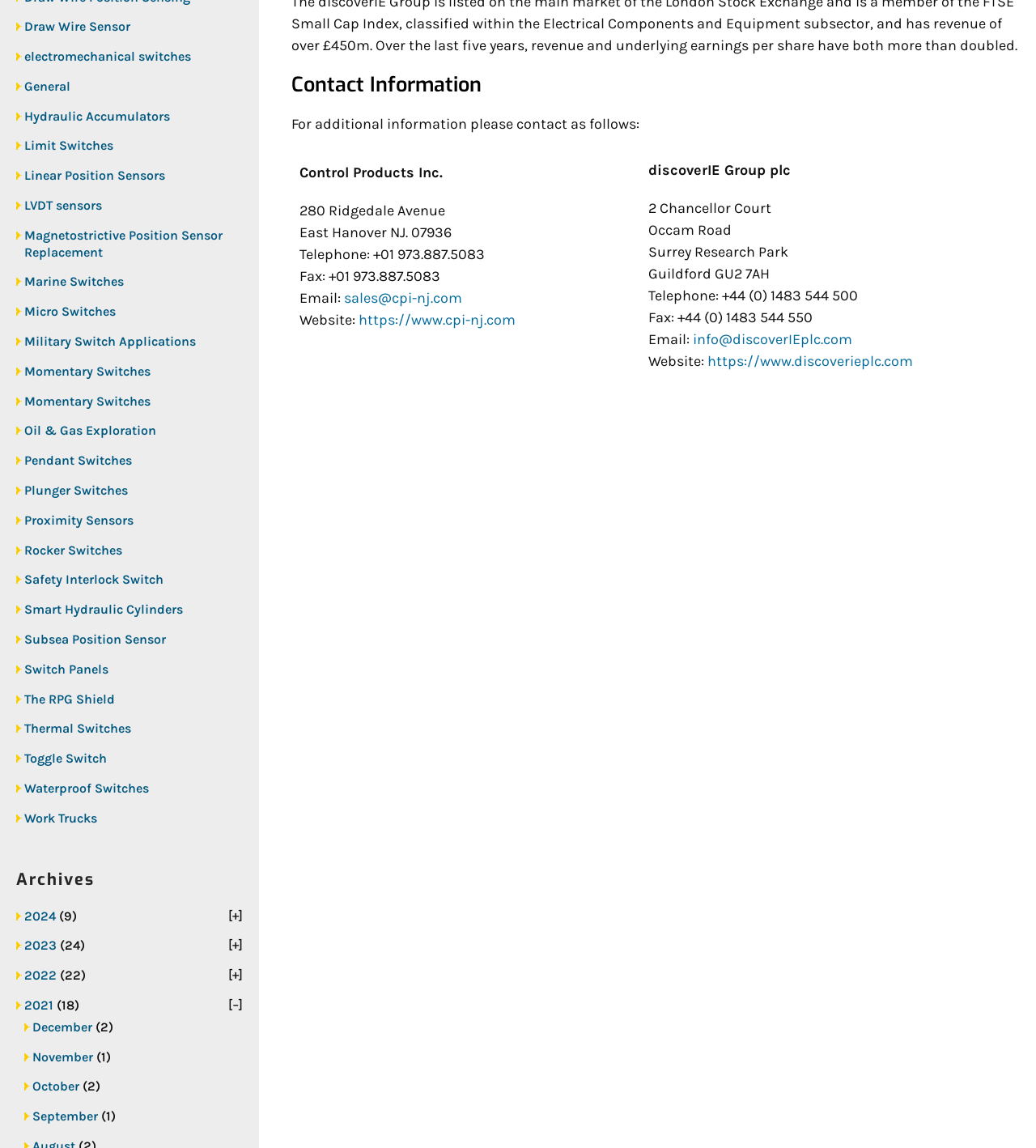Please find the bounding box coordinates for the clickable element needed to perform this instruction: "View December archives".

[0.031, 0.886, 0.089, 0.905]